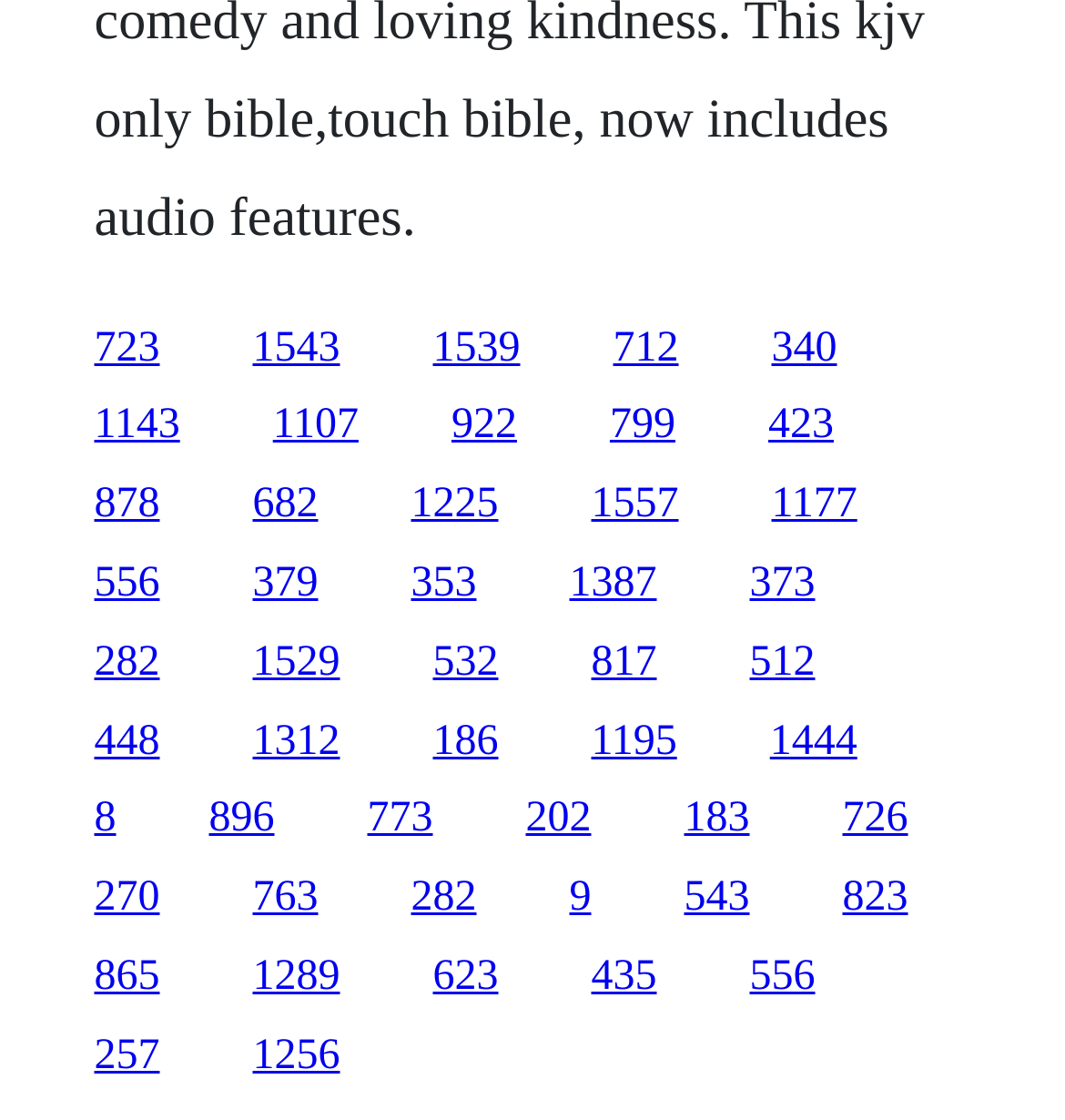Predict the bounding box of the UI element based on this description: "448".

[0.088, 0.64, 0.15, 0.682]